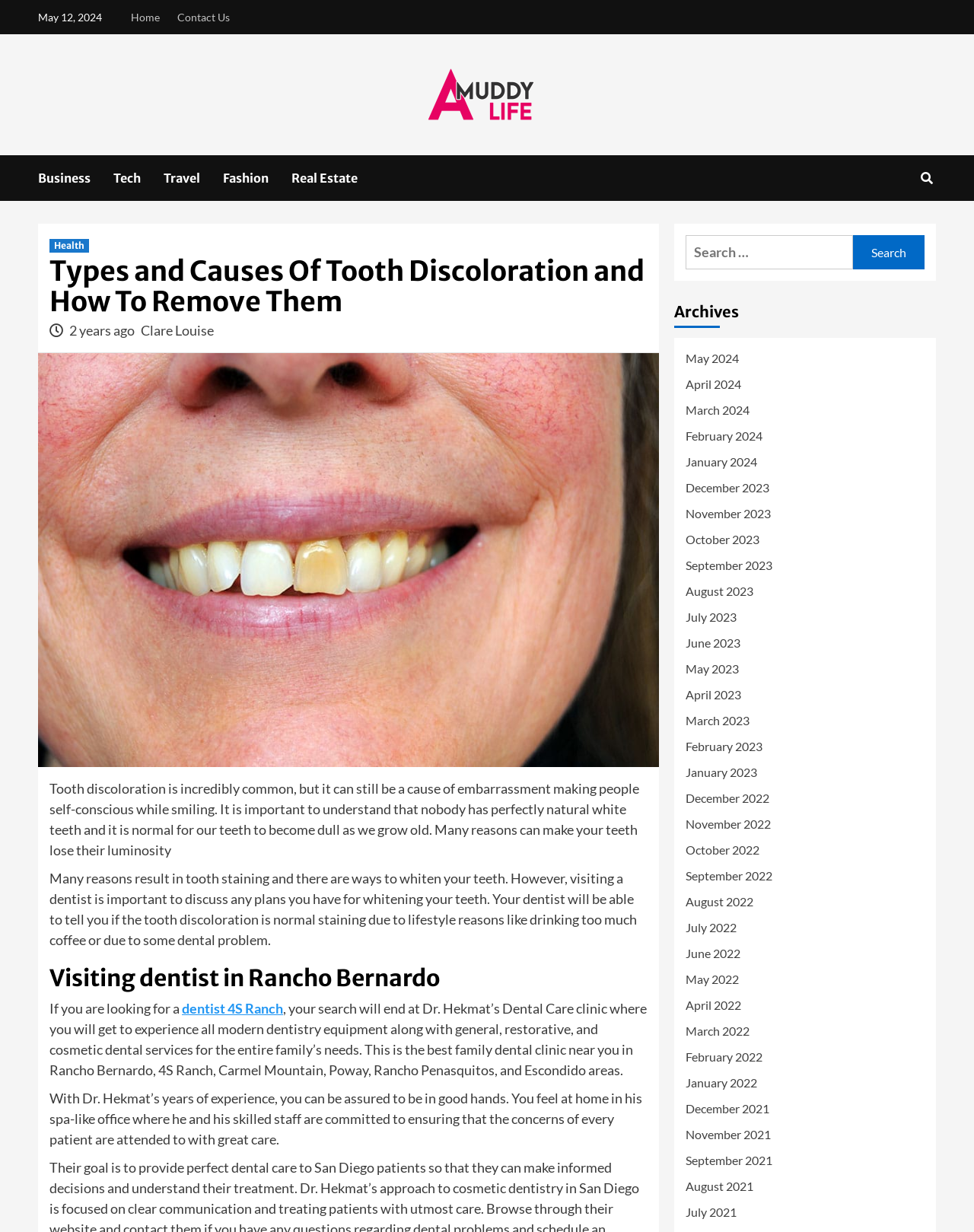Please find the bounding box coordinates of the element that you should click to achieve the following instruction: "Find a dentist in 4S Ranch". The coordinates should be presented as four float numbers between 0 and 1: [left, top, right, bottom].

[0.187, 0.812, 0.291, 0.825]